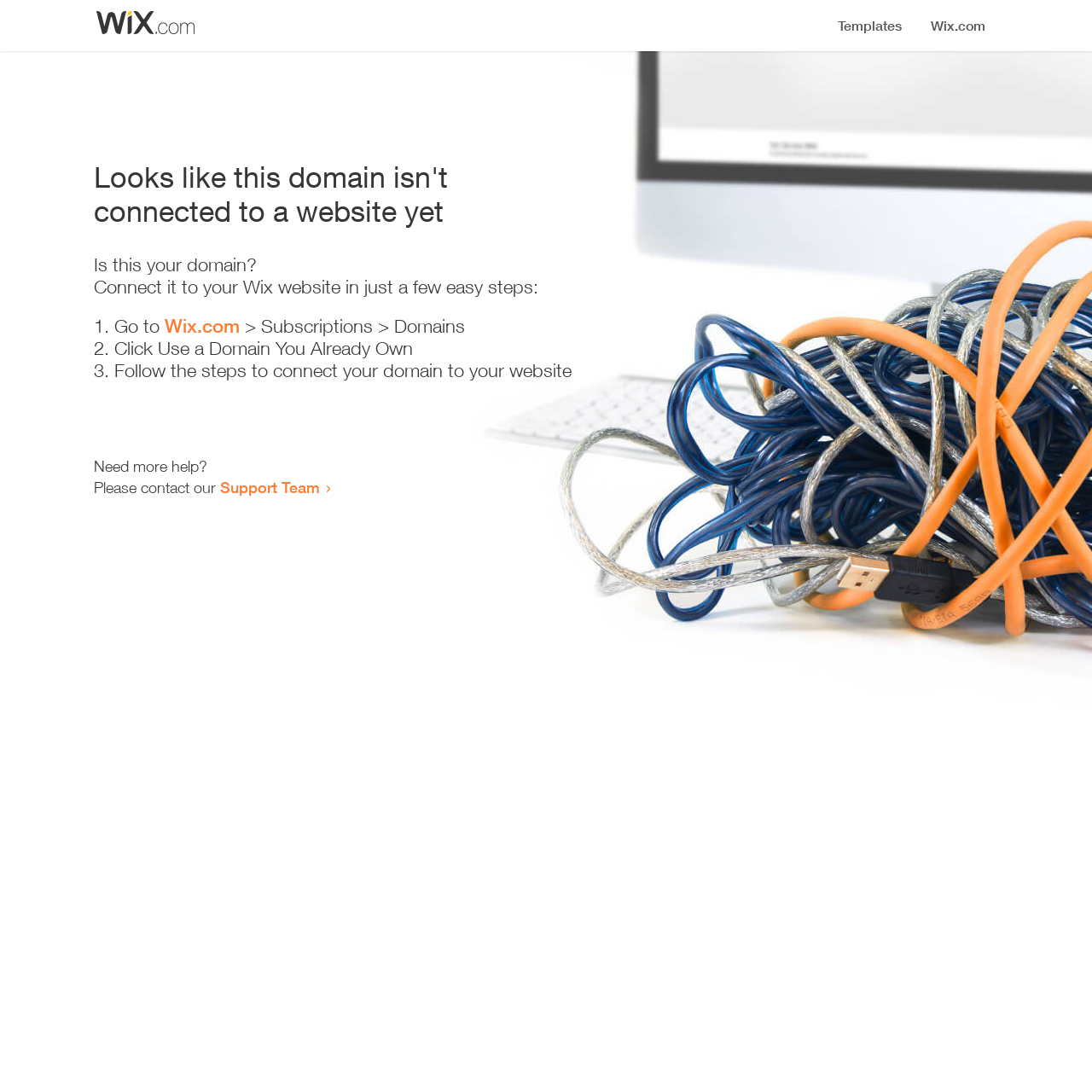What is the current status of the domain?
Provide a detailed answer to the question using information from the image.

Based on the heading 'Looks like this domain isn't connected to a website yet', it is clear that the domain is not currently connected to a website.